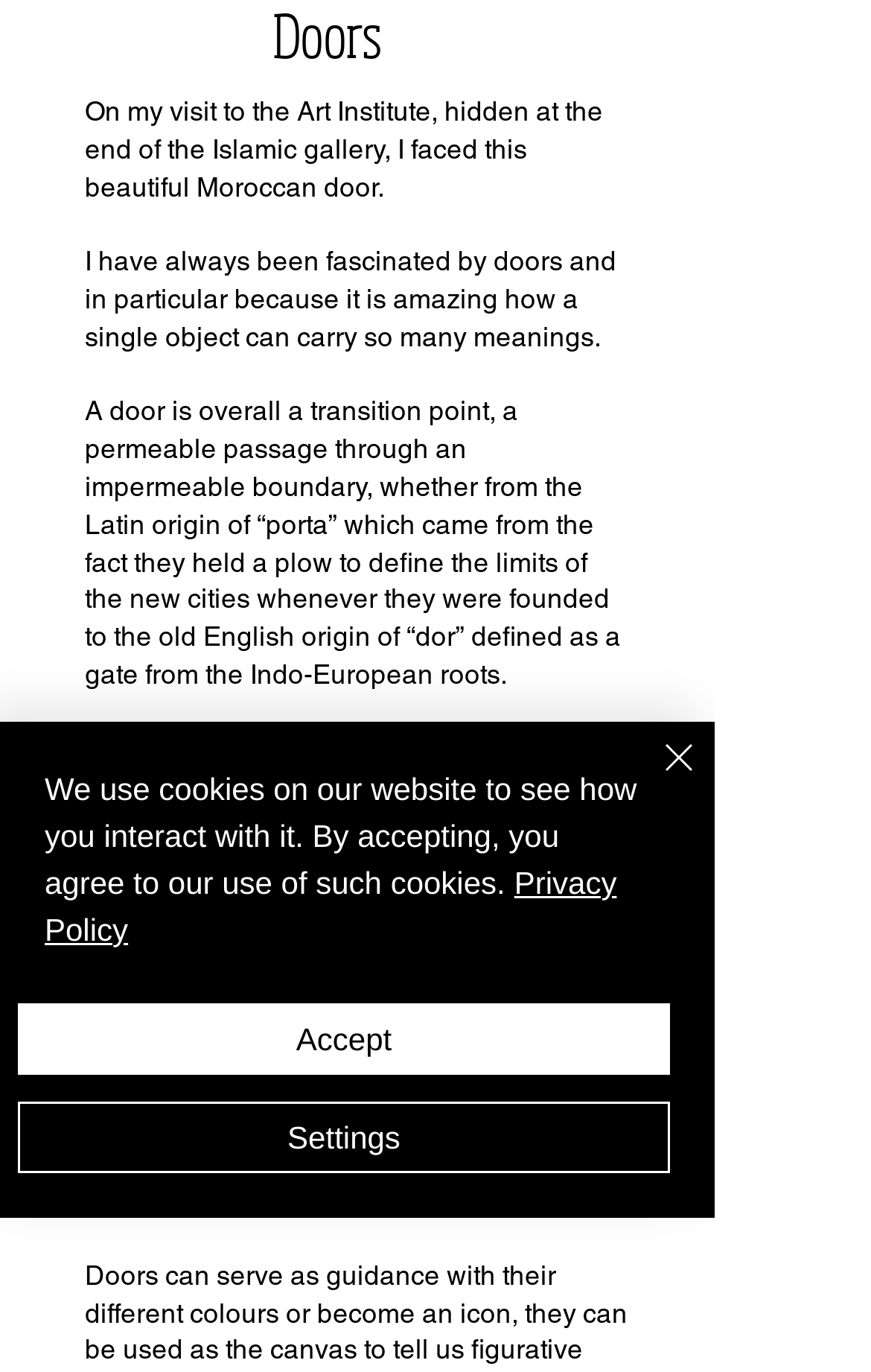What does a door tell about its owner?
Provide a thorough and detailed answer to the question.

According to the text, a door tells us about its owner's height, techniques, social position, and what they used the door for, such as people, animals, or vehicles.